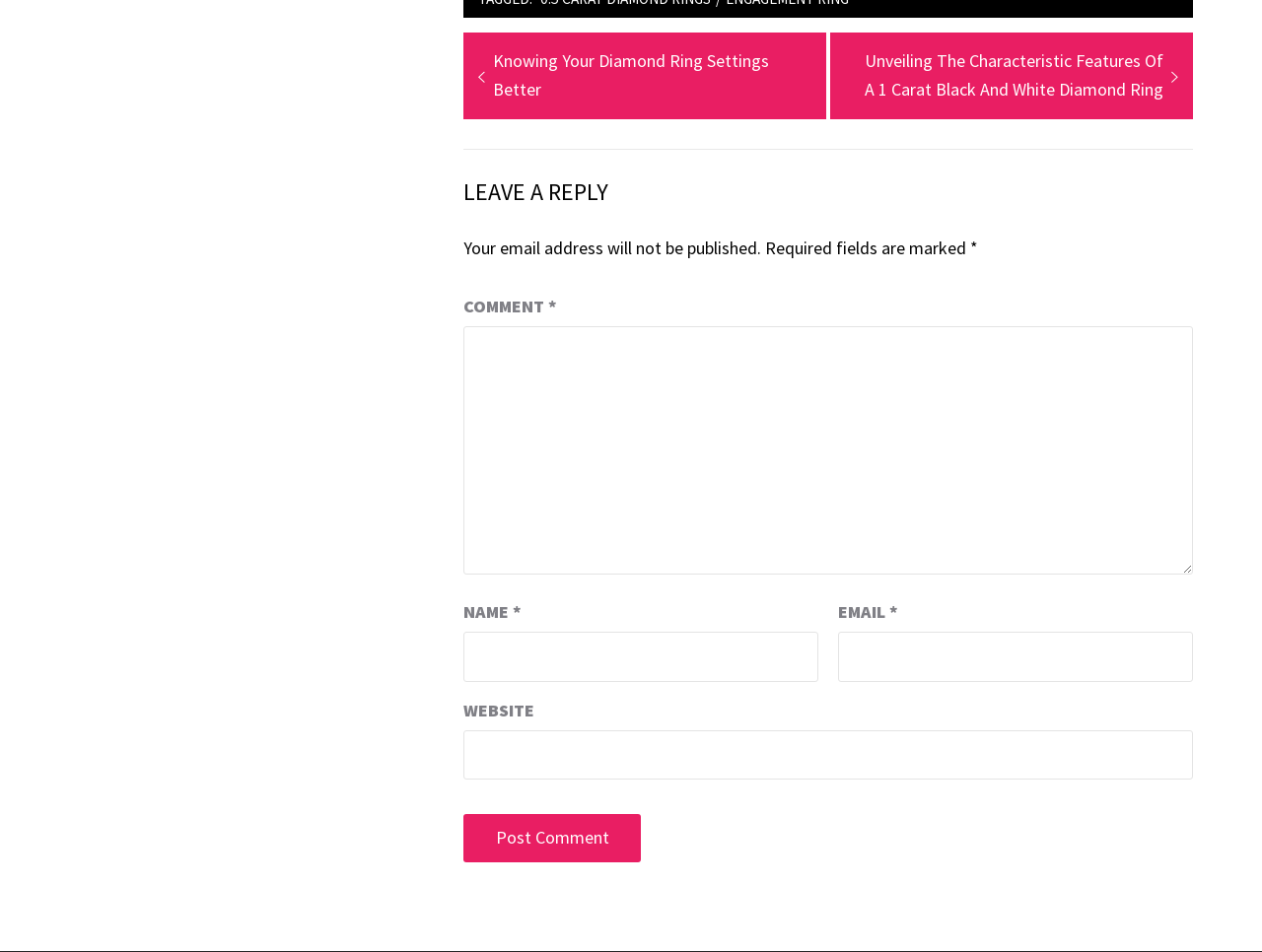Please find the bounding box for the following UI element description. Provide the coordinates in (top-left x, top-left y, bottom-right x, bottom-right y) format, with values between 0 and 1: parent_node: COMMENT * name="comment"

[0.367, 0.343, 0.945, 0.604]